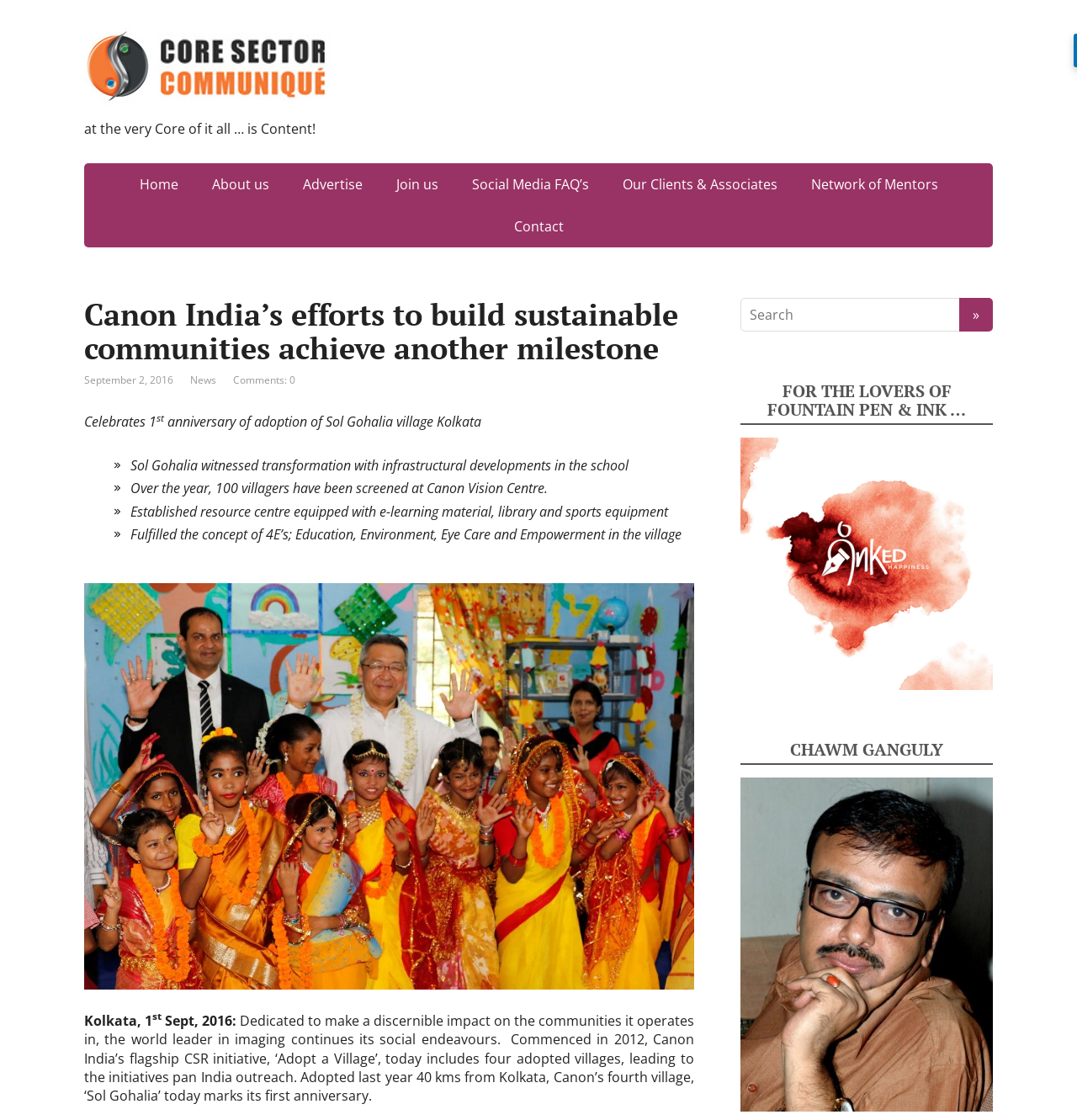Articulate a complete and detailed caption of the webpage elements.

The webpage appears to be an article from Canon India's website, specifically about their corporate social responsibility (CSR) efforts. At the top, there is a heading that reads "Canon India's efforts to build sustainable communities achieve another milestone" with a link to "Core Sector Communique" and an accompanying image. Below this, there is a navigation menu with links to "Home", "About us", "Advertise", "Join us", "Social Media FAQ's", "Our Clients & Associates", "Network of Mentors", and "Contact".

The main content of the article is divided into sections. The first section has a heading that reads "Canon India's efforts to build sustainable communities achieve another milestone" and a subheading that reads "September 2, 2016". There are also links to "News" and "Comments: 0". The article then celebrates the 1st anniversary of Canon India's adoption of Sol Gohalia village in Kolkata, highlighting the transformations and developments that have taken place in the village, including infrastructural developments in the school, health screenings, and the establishment of a resource centre.

The article also features an image of Canon India President & CEO Mr. Kazutada Kobayashi interacting with children in the village. Further down, there is a section that provides more information about Canon India's CSR initiatives, including their "Adopt a Village" program, which has expanded to four adopted villages across India.

On the right side of the page, there is a search box with a button and a section that appears to be a promotional advertisement for fountain pens and ink. Below this, there is an image and a section that seems to be a profile or article about someone named Chawm Ganguly.